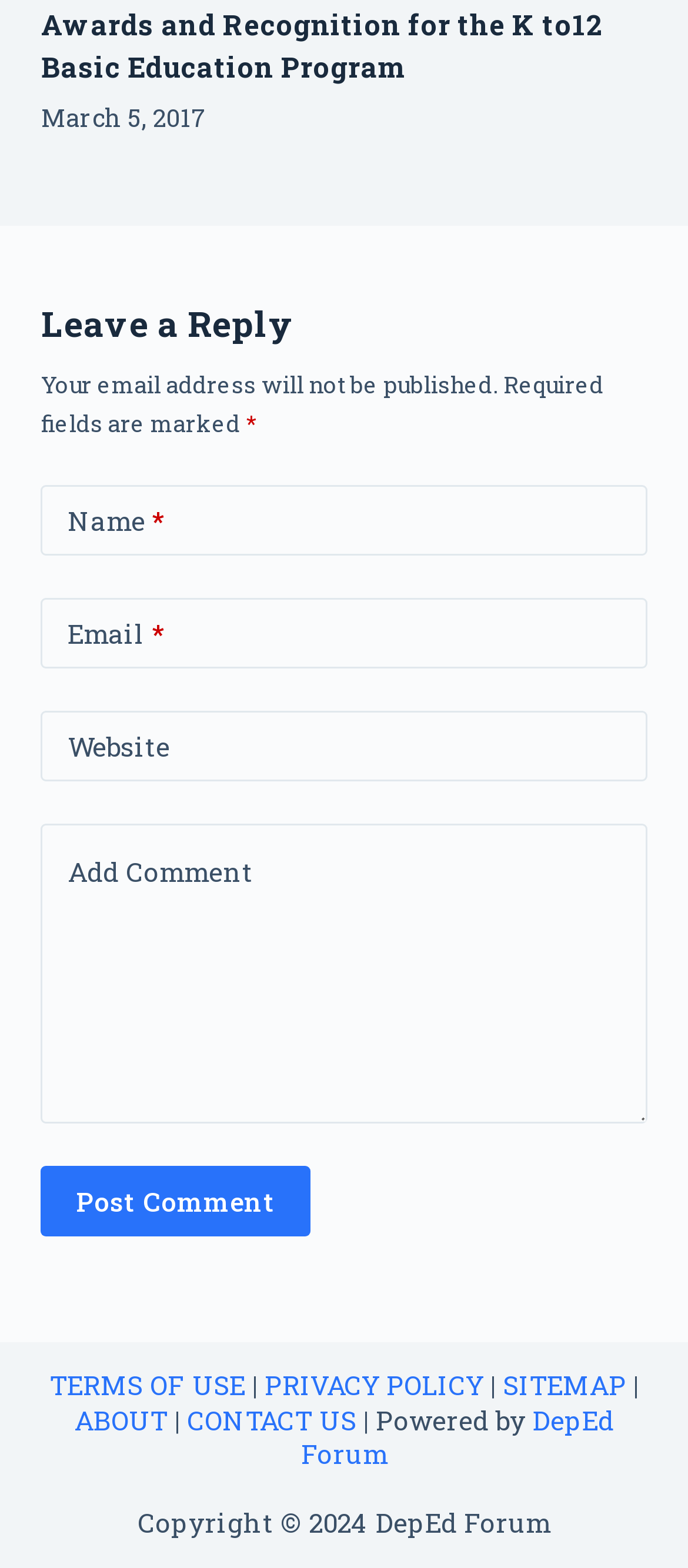Kindly determine the bounding box coordinates for the clickable area to achieve the given instruction: "Visit the ABOUT page".

[0.108, 0.894, 0.244, 0.916]